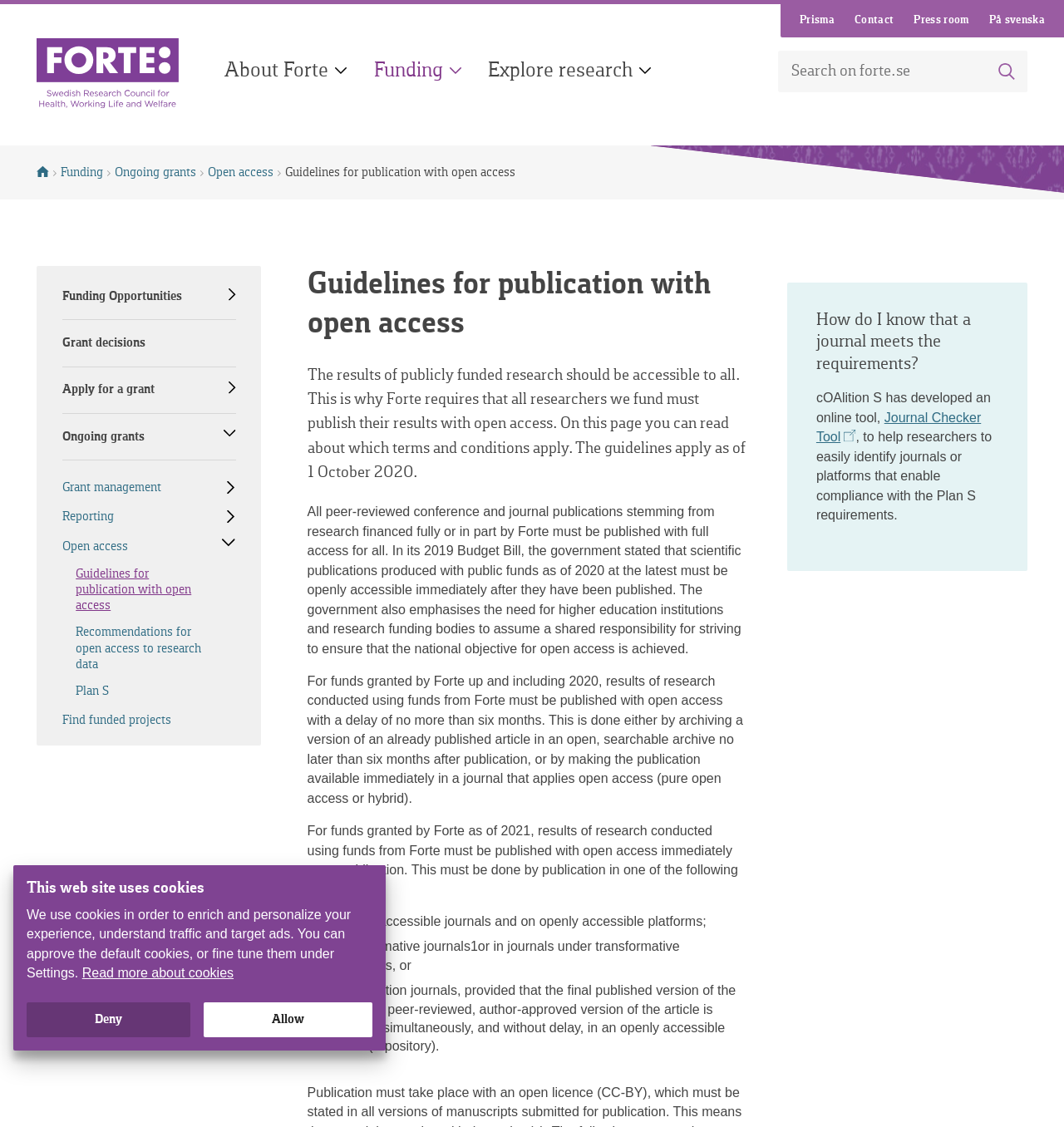Show the bounding box coordinates of the region that should be clicked to follow the instruction: "Read more about open access."

[0.071, 0.498, 0.222, 0.55]